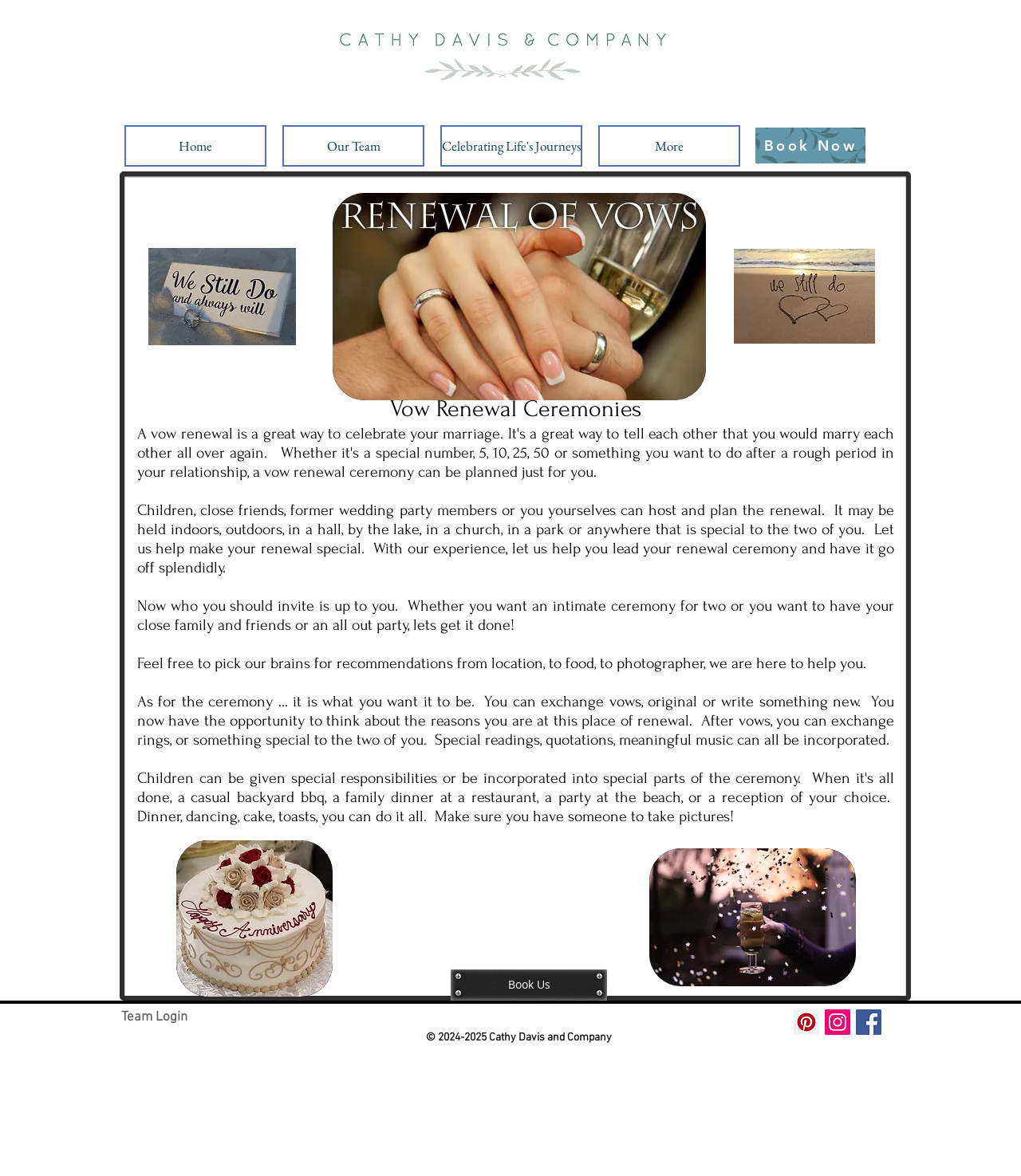Describe the entire webpage, focusing on both content and design.

This webpage is about vow renewal ceremonies, celebrating relationships, and providing services to plan and host these events. At the top, there is a navigation bar with links to "Home", "Our Team", "Celebrating Life's Journeys", and "More". Below the navigation bar, there is a main section with a heading "Vow Renewal Ceremonies" followed by several paragraphs of text describing the significance and possibilities of vow renewal ceremonies. The text explains that these ceremonies can be planned and hosted by children, close friends, or the couple themselves, and can be held in various locations. It also mentions that the ceremony can be tailored to the couple's preferences, including exchanging vows, rings, or special readings.

On the right side of the main section, there is an image of an anniversary cake. Below the main section, there is a call-to-action link "Book Us" and a link to "Team Login". At the bottom of the page, there is a copyright notice "© 2024-2025 Cathy Davis and Company" and a social bar with links to Pinterest, Instagram, and Facebook social icons. There is also a "Login/Sign up" button at the bottom left corner of the page.